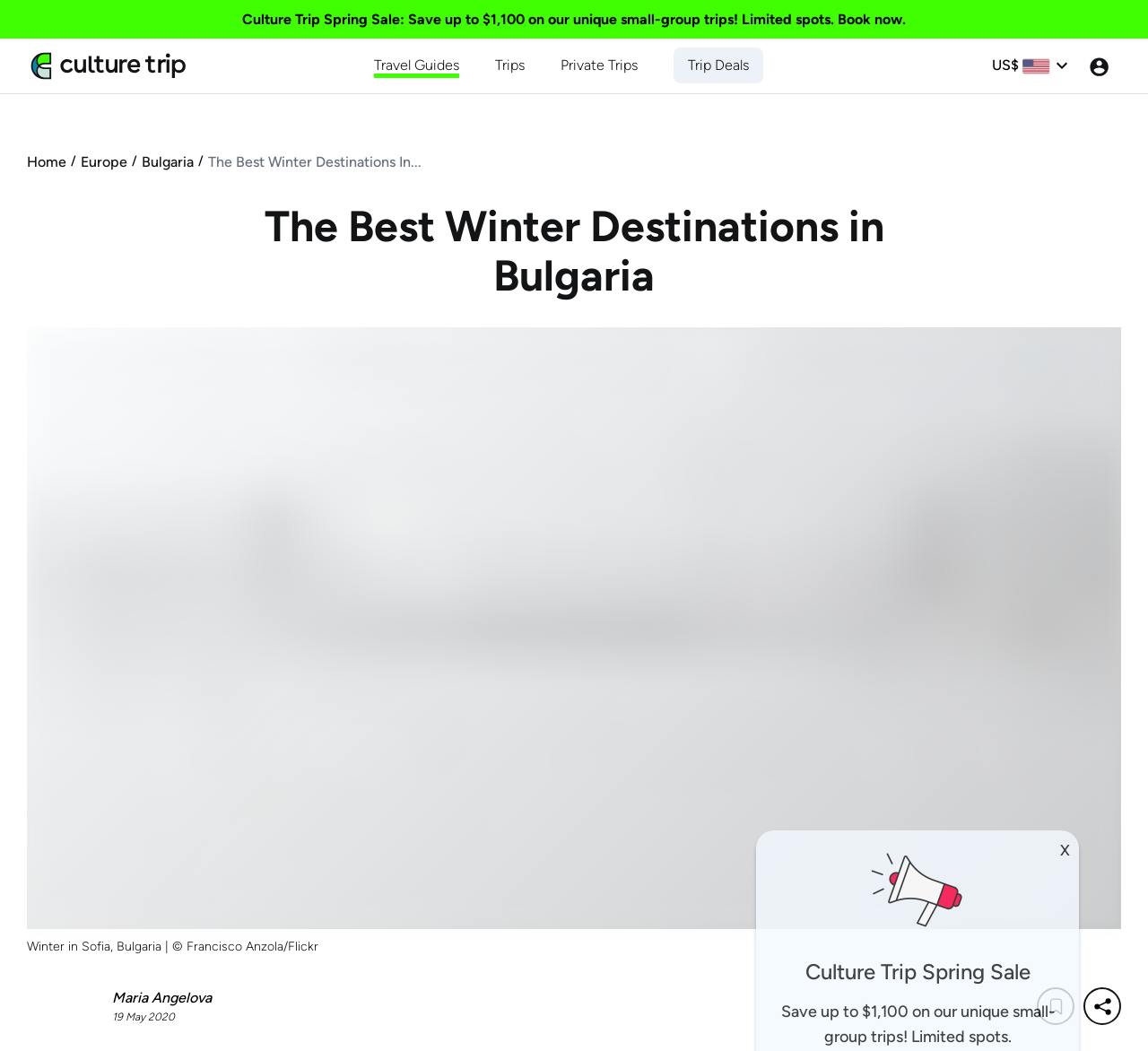Locate the bounding box coordinates of the region to be clicked to comply with the following instruction: "Browse Travel Guides". The coordinates must be four float numbers between 0 and 1, in the form [left, top, right, bottom].

[0.326, 0.052, 0.4, 0.072]